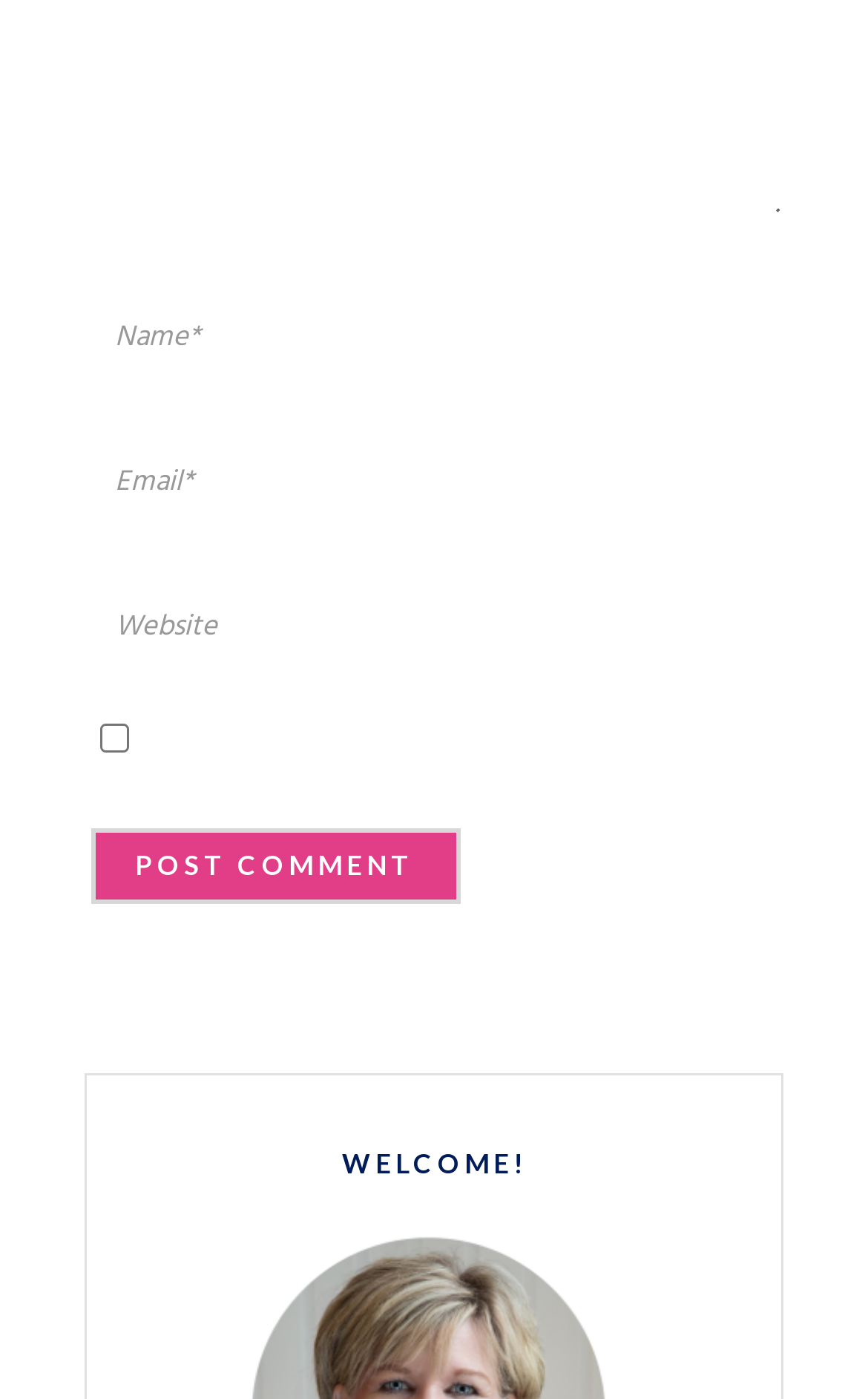Use a single word or phrase to answer the question: 
What is the purpose of the button?

Post Comment